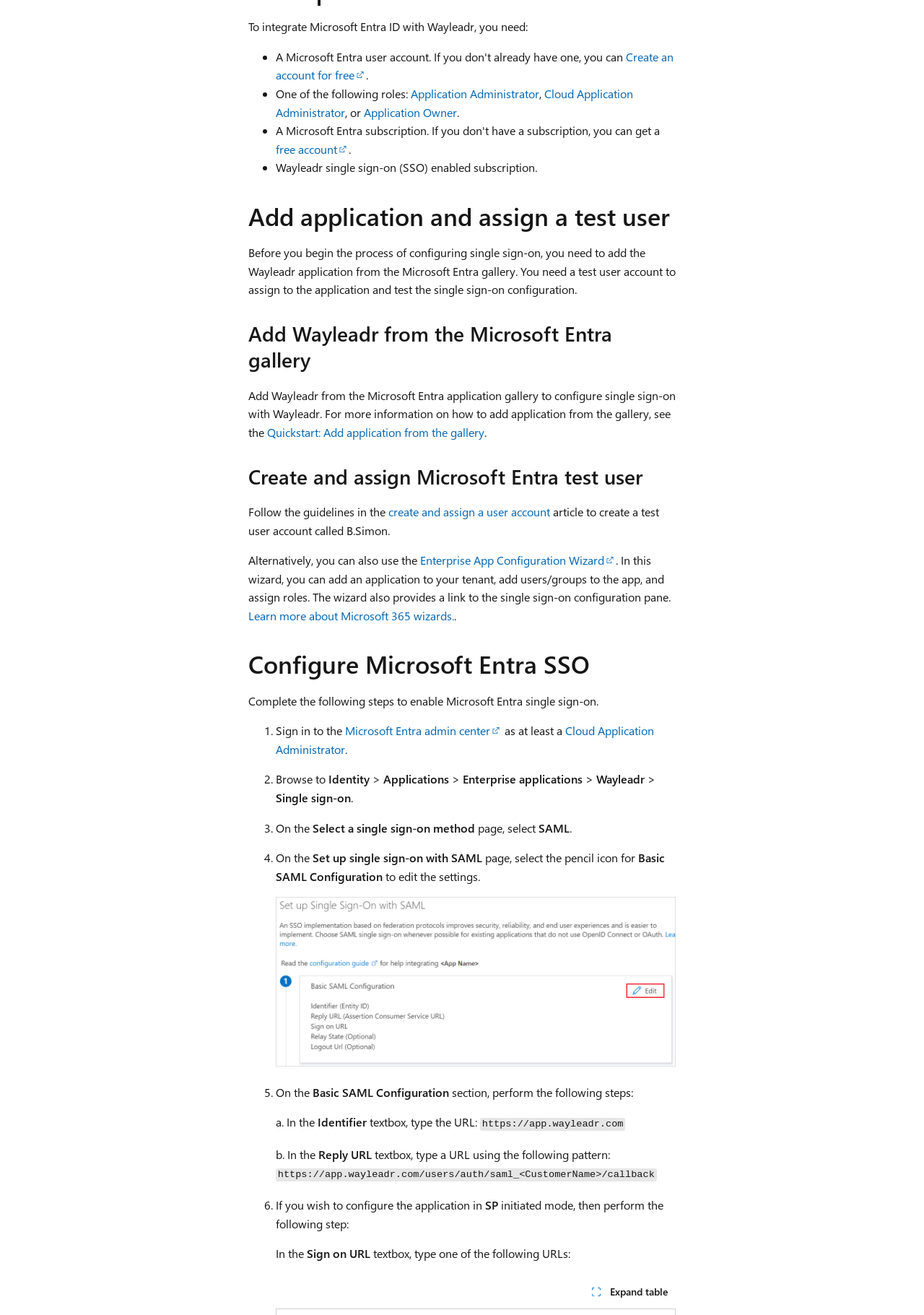Using the element description: "Workshop", determine the bounding box coordinates. The coordinates should be in the format [left, top, right, bottom], with values between 0 and 1.

[0.044, 0.452, 0.231, 0.468]